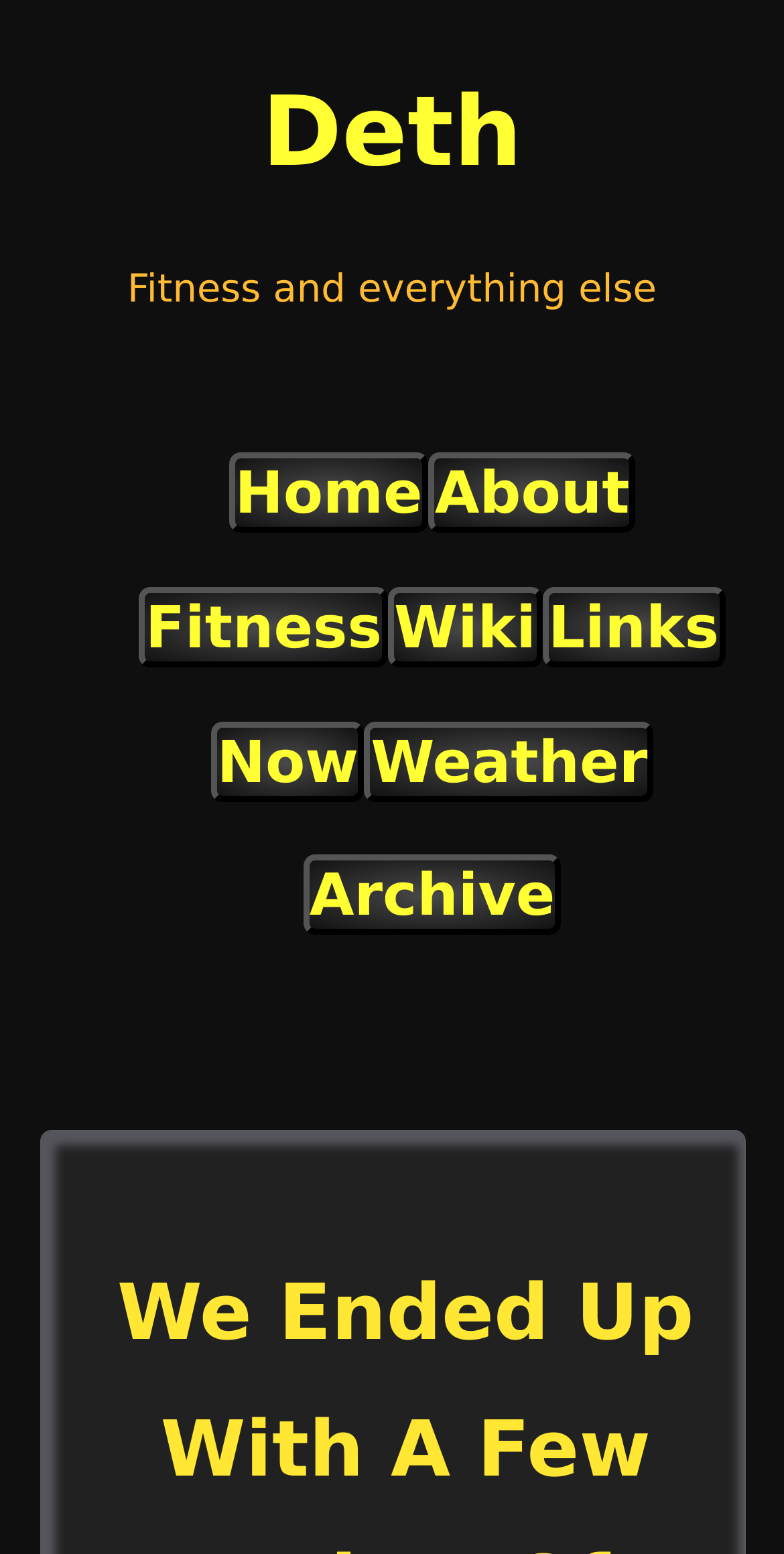Construct a thorough caption encompassing all aspects of the webpage.

The webpage appears to be a personal blog or website, with a focus on fitness and other topics. At the top of the page, there is a heading that reads "Deth" and a link with the same text, which suggests that "Deth" might be the name of the website or the author. Below this heading, there is a static text that reads "Fitness and everything else", which provides a brief description of the website's content.

The primary navigation menu is located below the heading and static text, and it contains several links to different sections of the website, including "Home", "About", "Fitness", "Wiki", "Links", "Now", "Weather", and "Archive". These links are arranged horizontally, with "Home" on the left and "Archive" on the right.

The meta description suggests that the webpage might contain a blog post or article about snow, with the author mentioning that they received a couple of inches of wet snow that stuck to everything. However, this content is not explicitly mentioned in the accessibility tree, so it's unclear where exactly this text is located on the page.